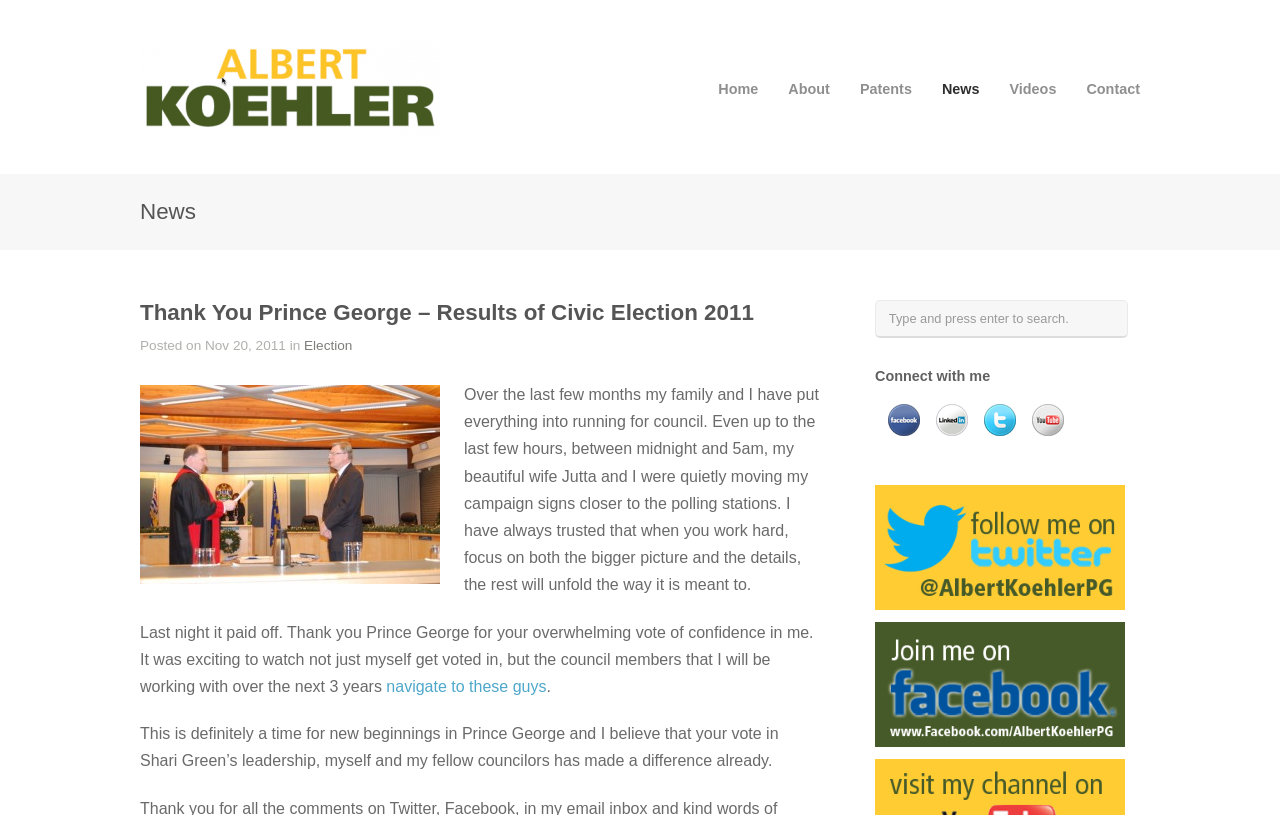Determine the bounding box coordinates for the element that should be clicked to follow this instruction: "follow Albert Koehler on Twitter". The coordinates should be given as four float numbers between 0 and 1, in the format [left, top, right, bottom].

[0.684, 0.595, 0.891, 0.748]